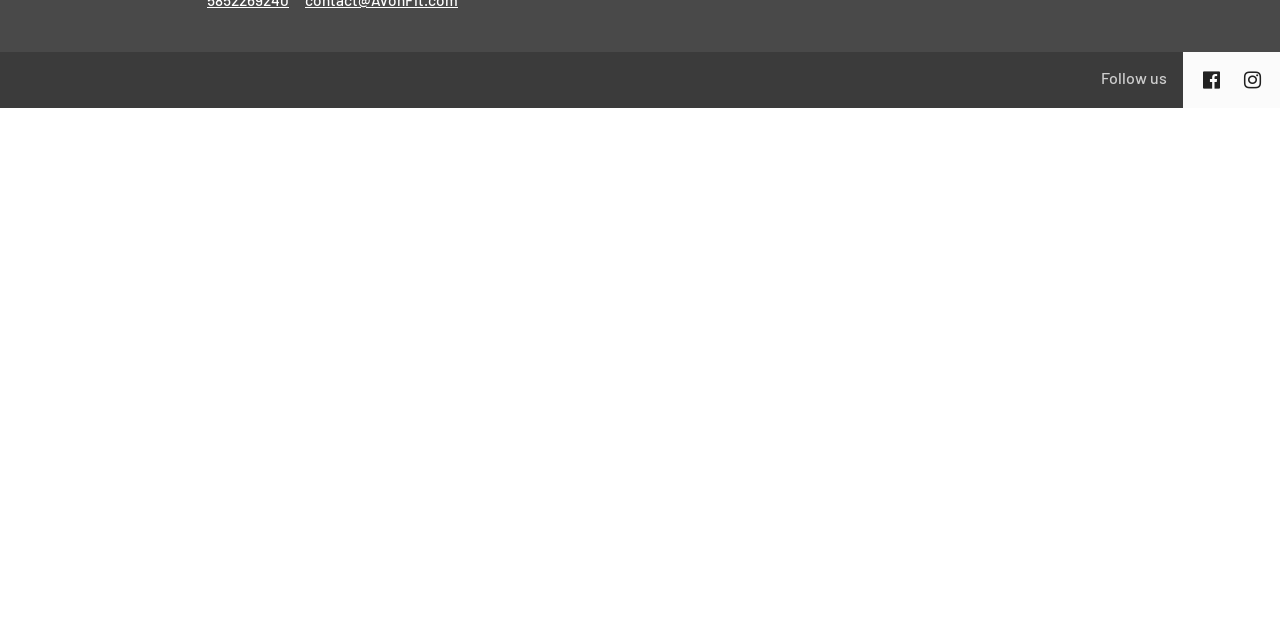Given the element description "aria-label="Social link Facebook"", identify the bounding box of the corresponding UI element.

[0.94, 0.101, 0.953, 0.148]